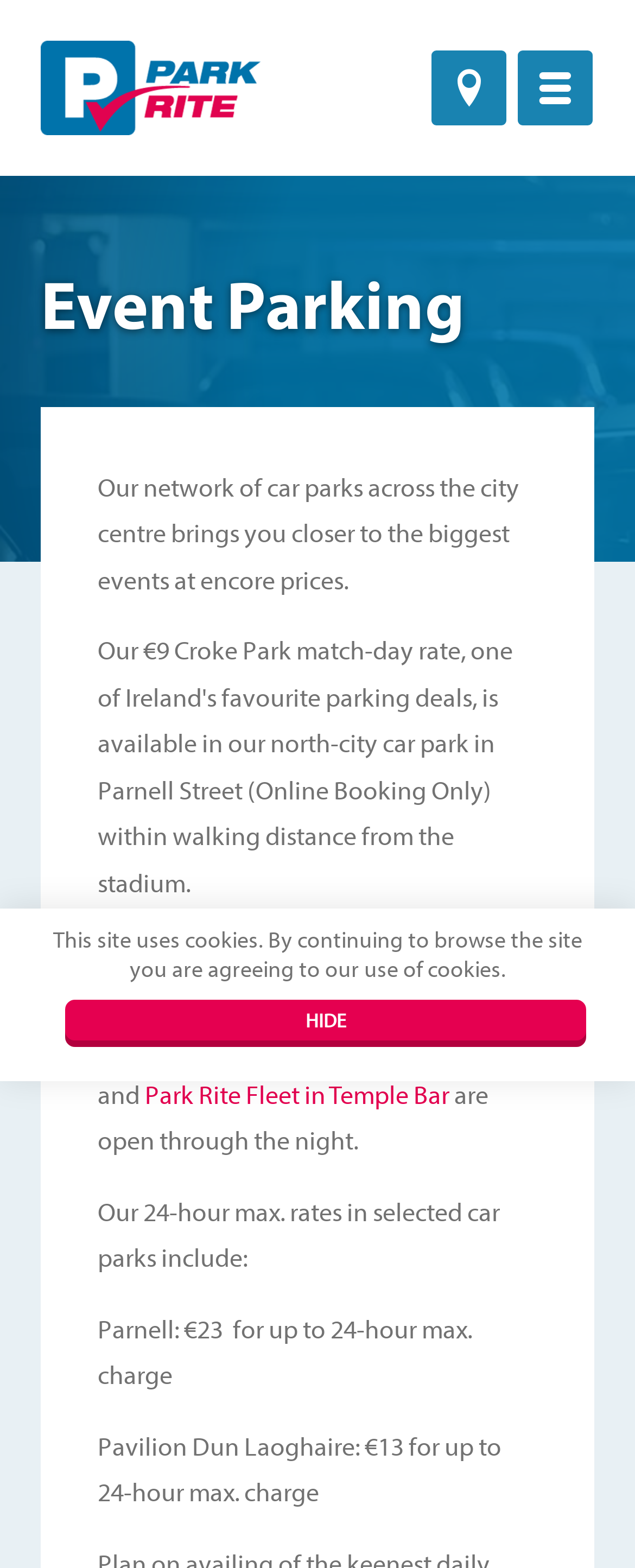How many car parks are mentioned on this page?
Using the image as a reference, deliver a detailed and thorough answer to the question.

The car parks mentioned on this page are Drury, IFSC, Pavilion Dun Laoghaire, Parnell, and Park Rite Fleet in Temple Bar. These names can be found in the links and text descriptions on the page.